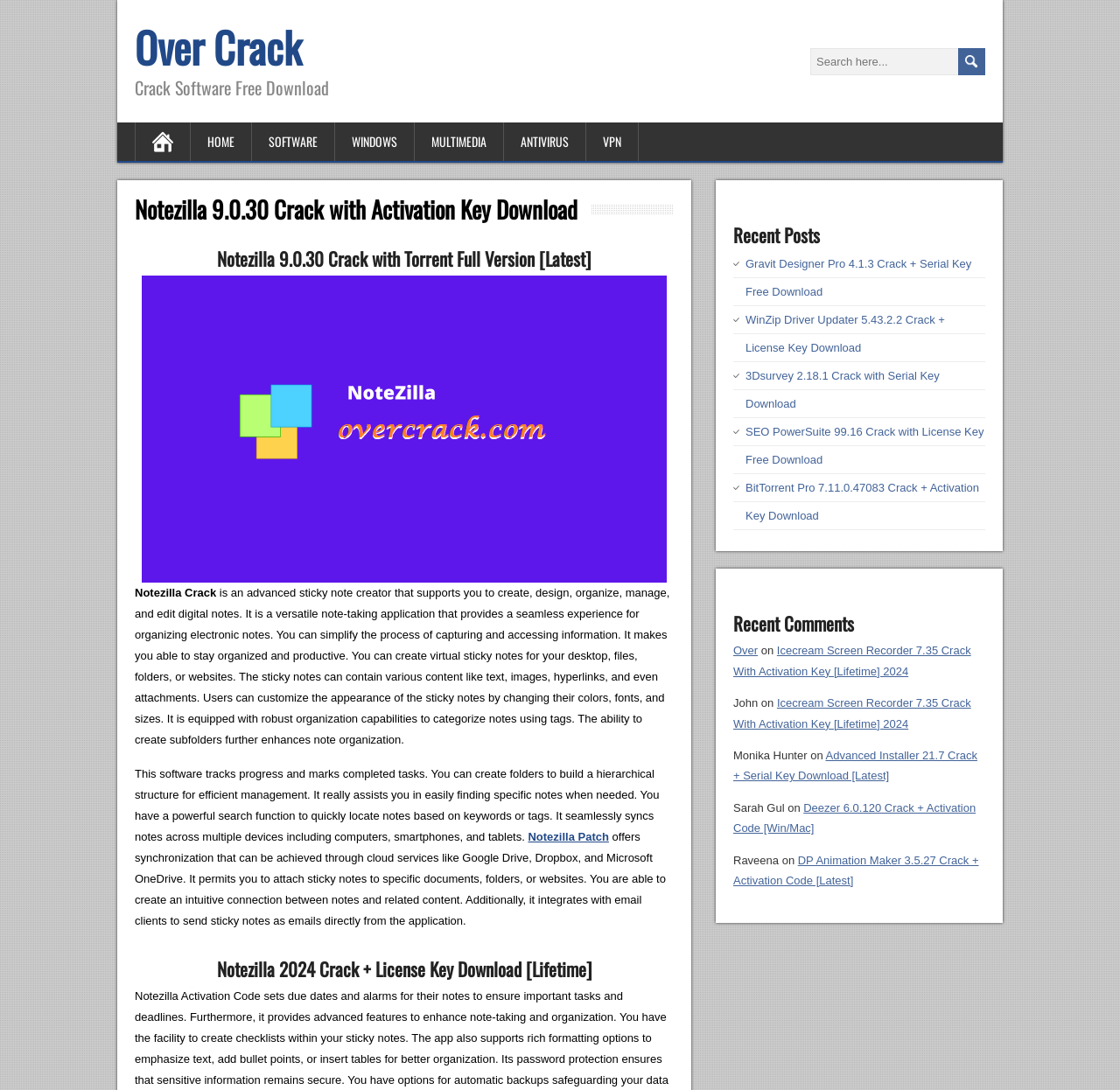Locate the bounding box coordinates of the element that should be clicked to fulfill the instruction: "Download Notezilla 9.0.30 Crack with Activation Key".

[0.12, 0.227, 0.602, 0.247]